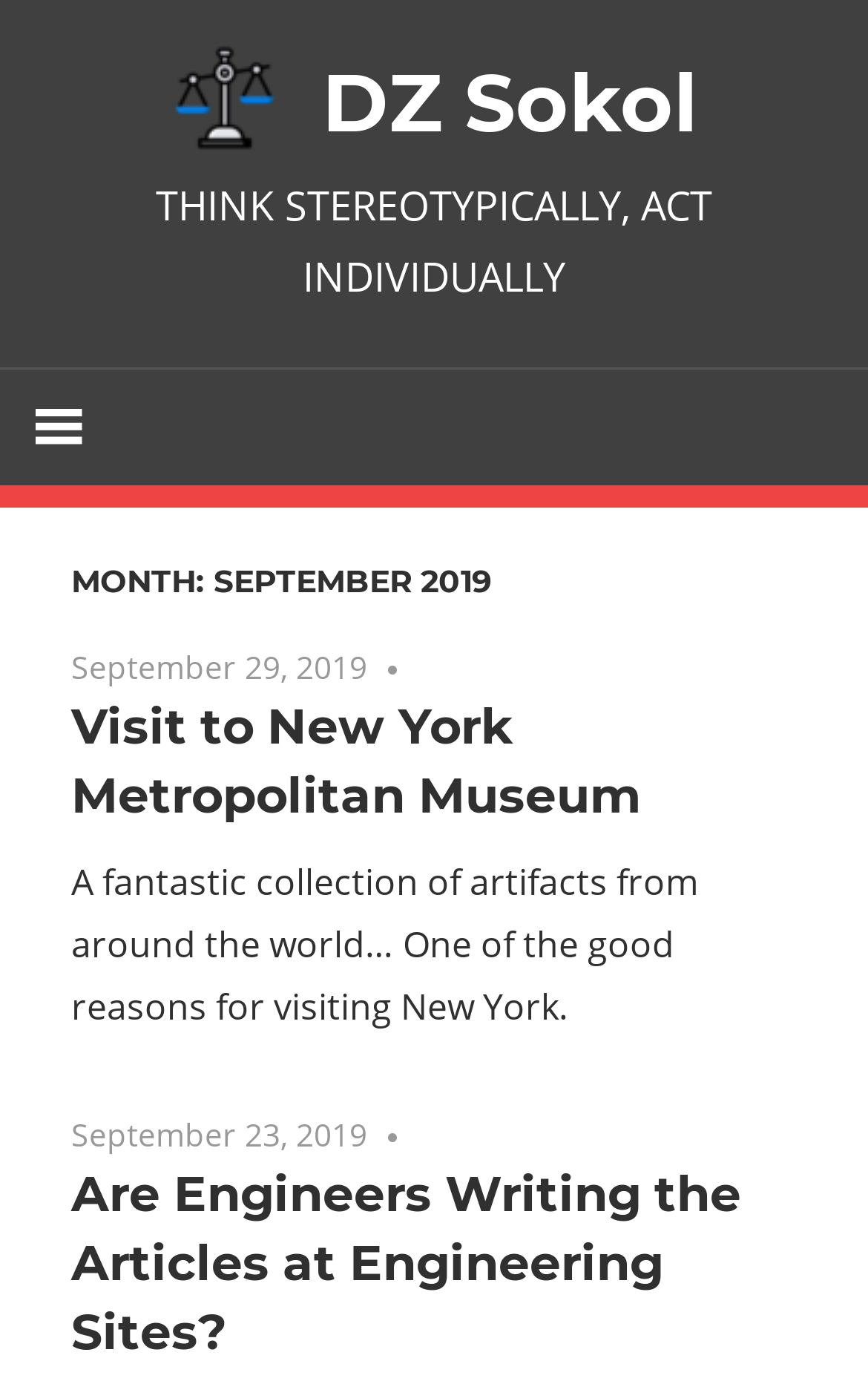What is the slogan of the website?
Kindly offer a detailed explanation using the data available in the image.

The slogan of the website can be determined by looking at the top-center of the webpage, where there is a static text with the slogan 'THINK STEREOTYPICALLY, ACT INDIVIDUALLY'.